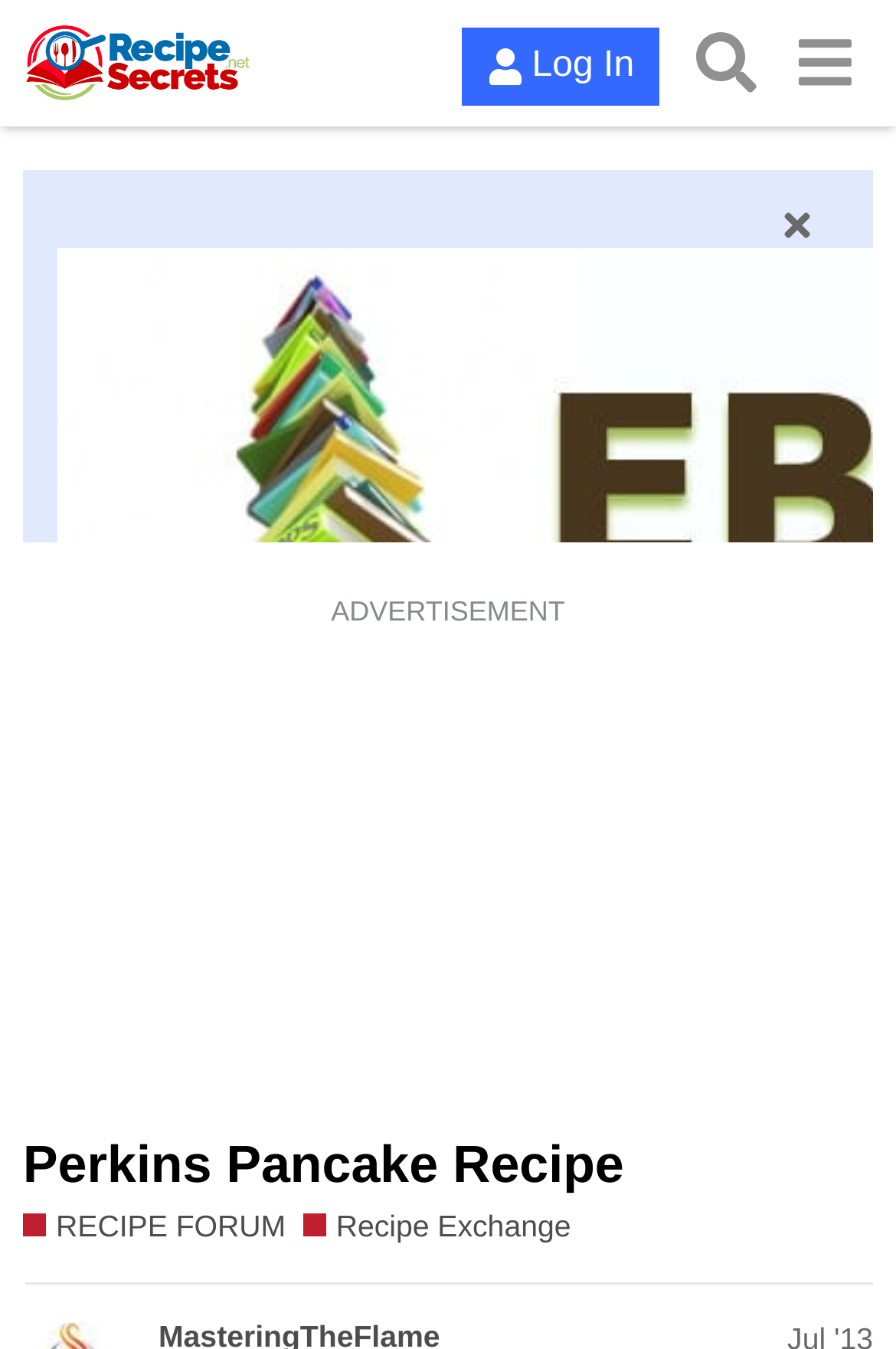Answer succinctly with a single word or phrase:
What is the purpose of the website?

Share and discover recipes